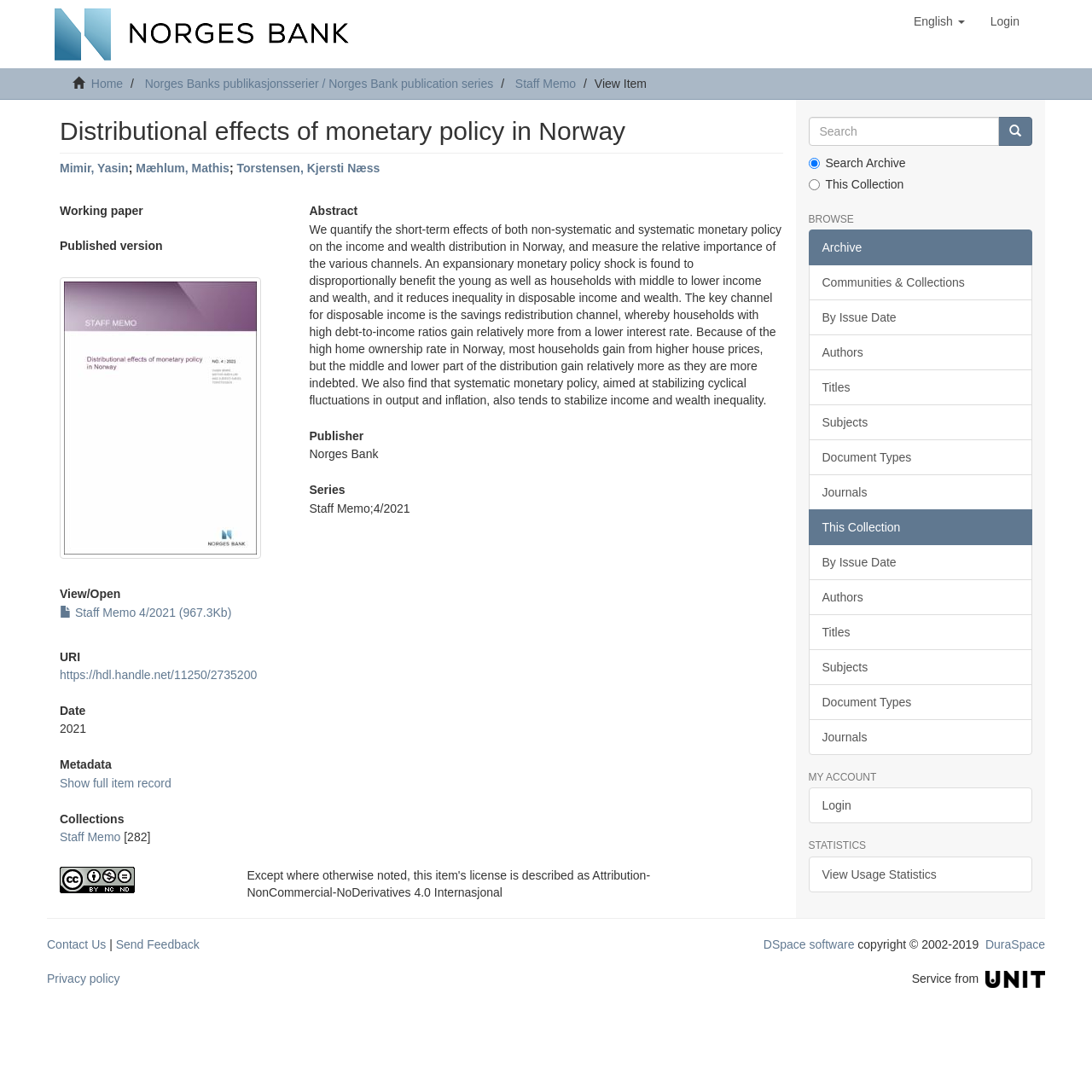Specify the bounding box coordinates of the area that needs to be clicked to achieve the following instruction: "Browse communities and collections".

[0.74, 0.242, 0.945, 0.275]